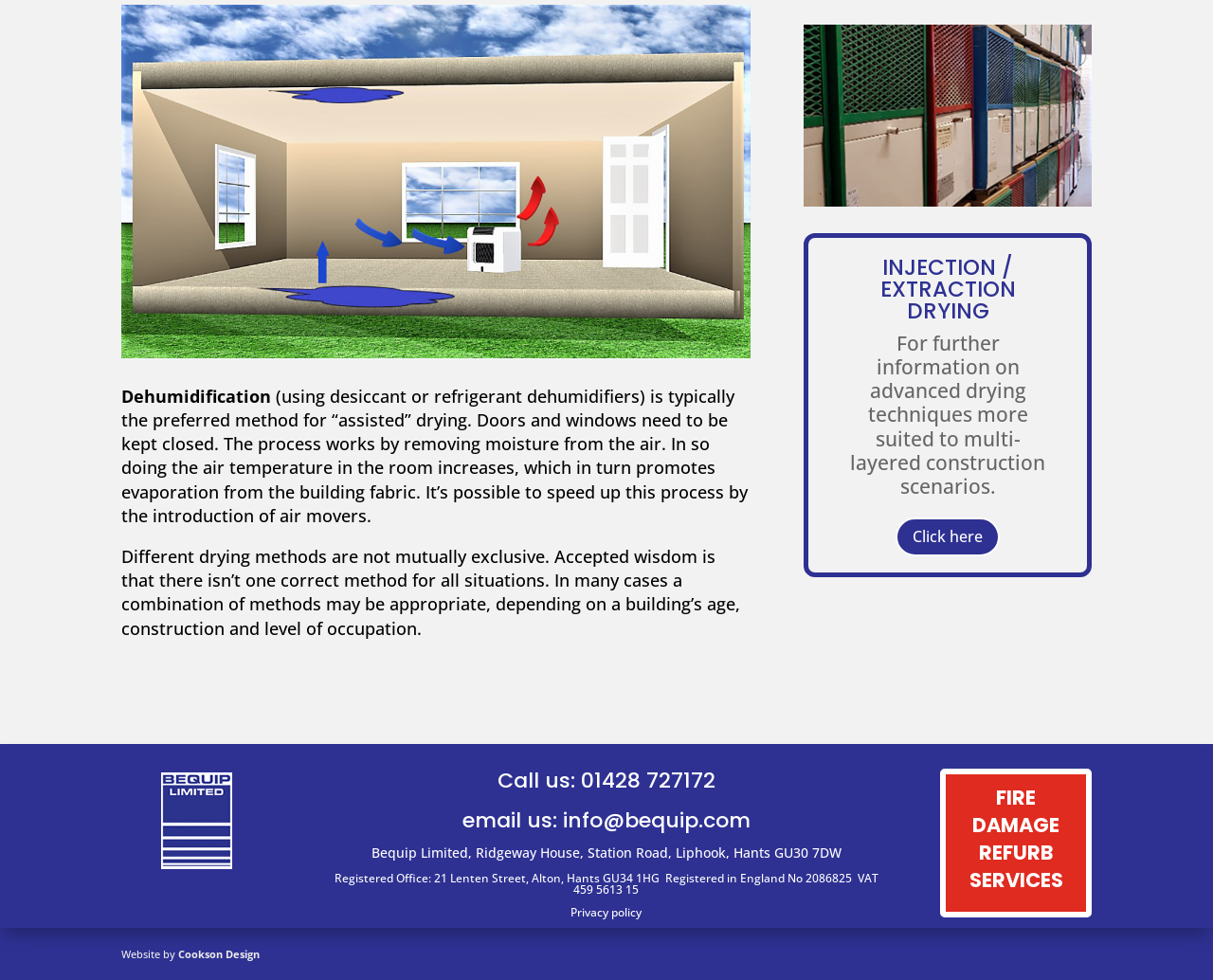Using the webpage screenshot, find the UI element described by info@bequip.com. Provide the bounding box coordinates in the format (top-left x, top-left y, bottom-right x, bottom-right y), ensuring all values are floating point numbers between 0 and 1.

[0.464, 0.822, 0.619, 0.852]